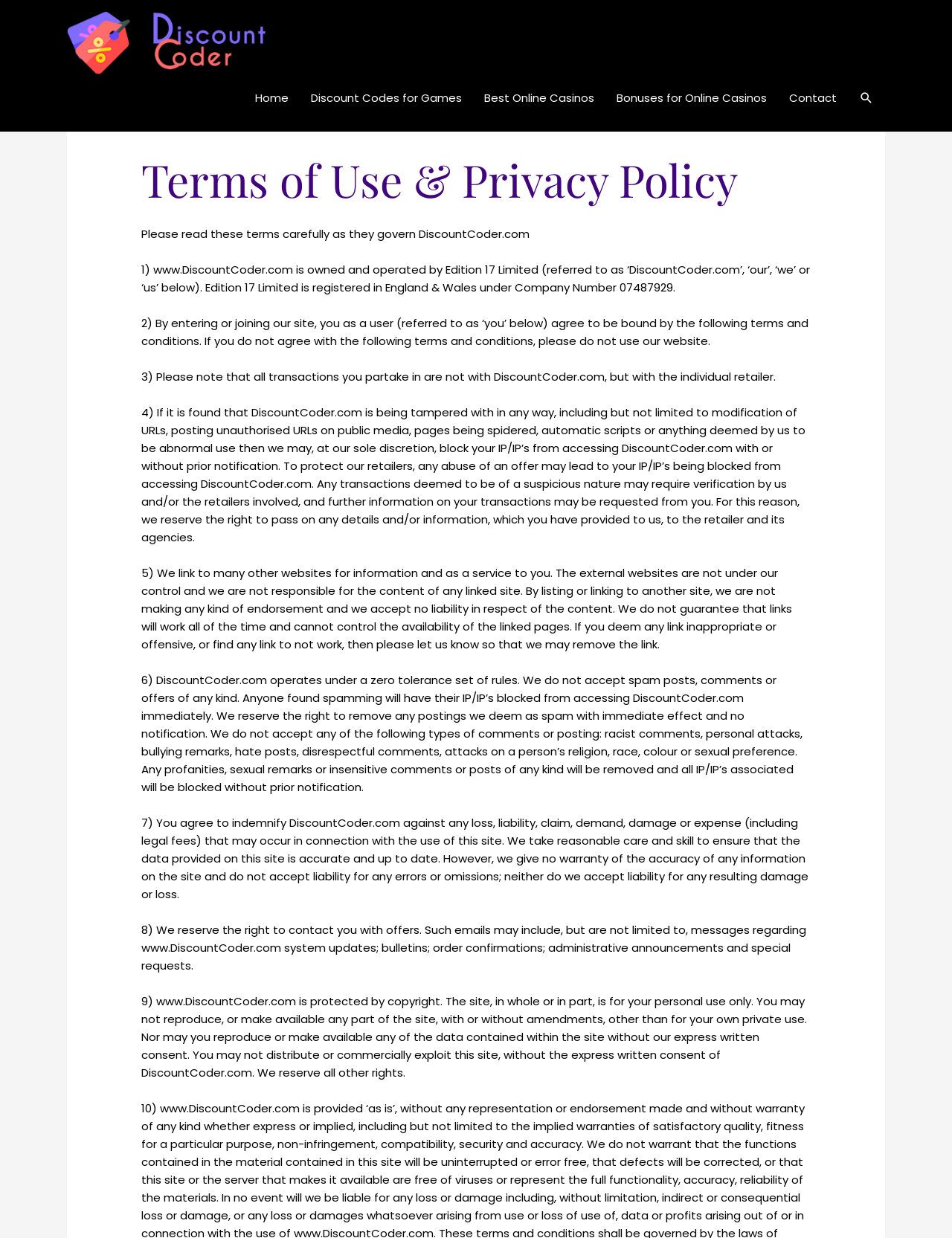Answer the following query with a single word or phrase:
What is the name of the website?

DiscountCoder.com